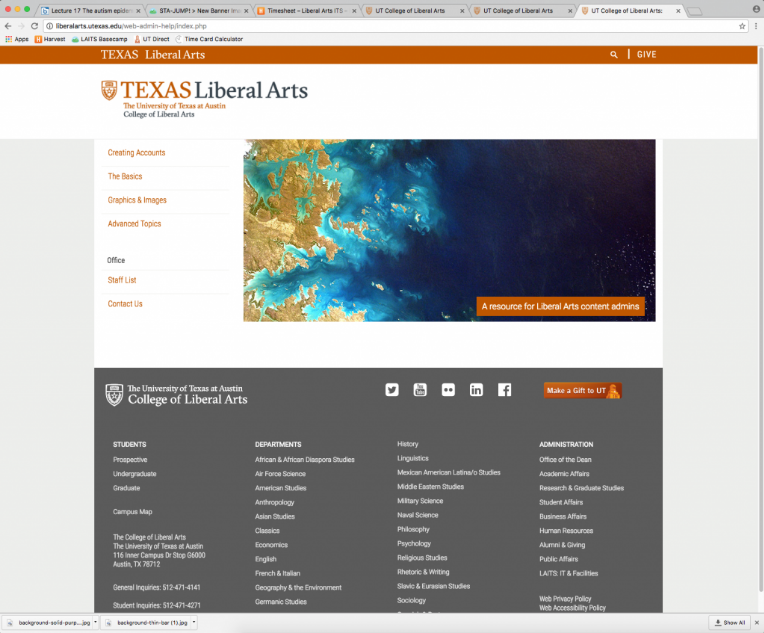What type of view is featured in the banner?
From the details in the image, answer the question comprehensively.

The upper section features a vibrant banner with a stunning aerial view of coastal landforms and waters, highlighting the natural beauty of a geographic area.